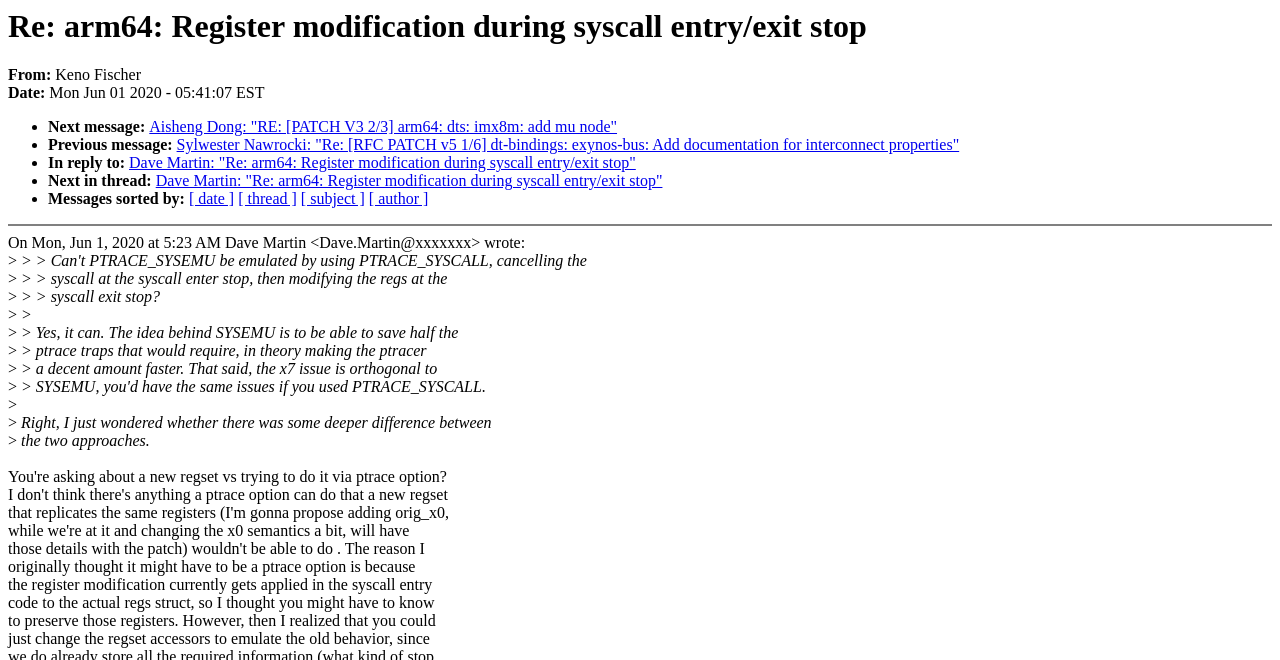Respond to the question with just a single word or phrase: 
Who is the sender of this email?

Keno Fischer